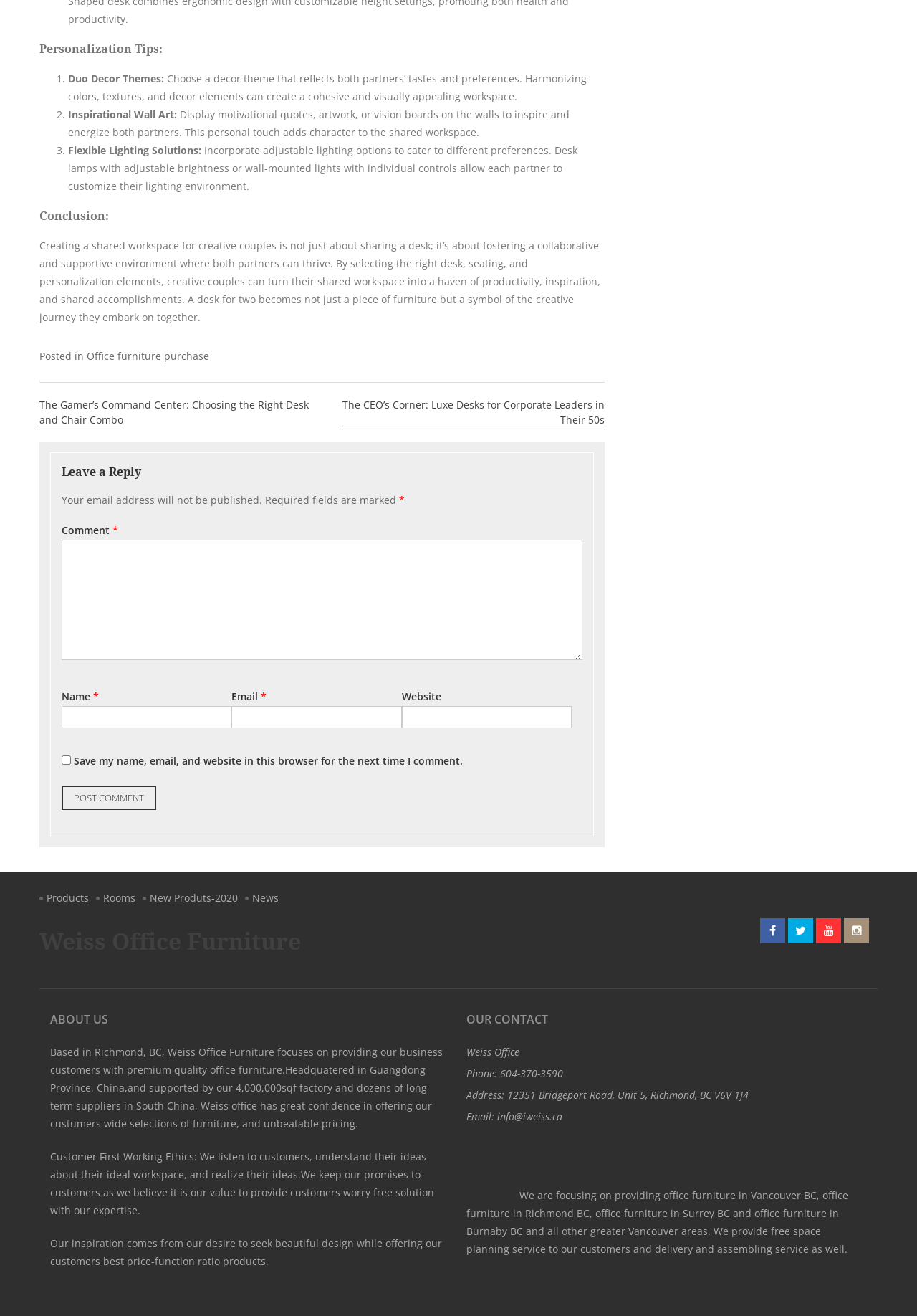Please identify the bounding box coordinates of where to click in order to follow the instruction: "Leave a reply in the comment box".

[0.067, 0.41, 0.635, 0.502]